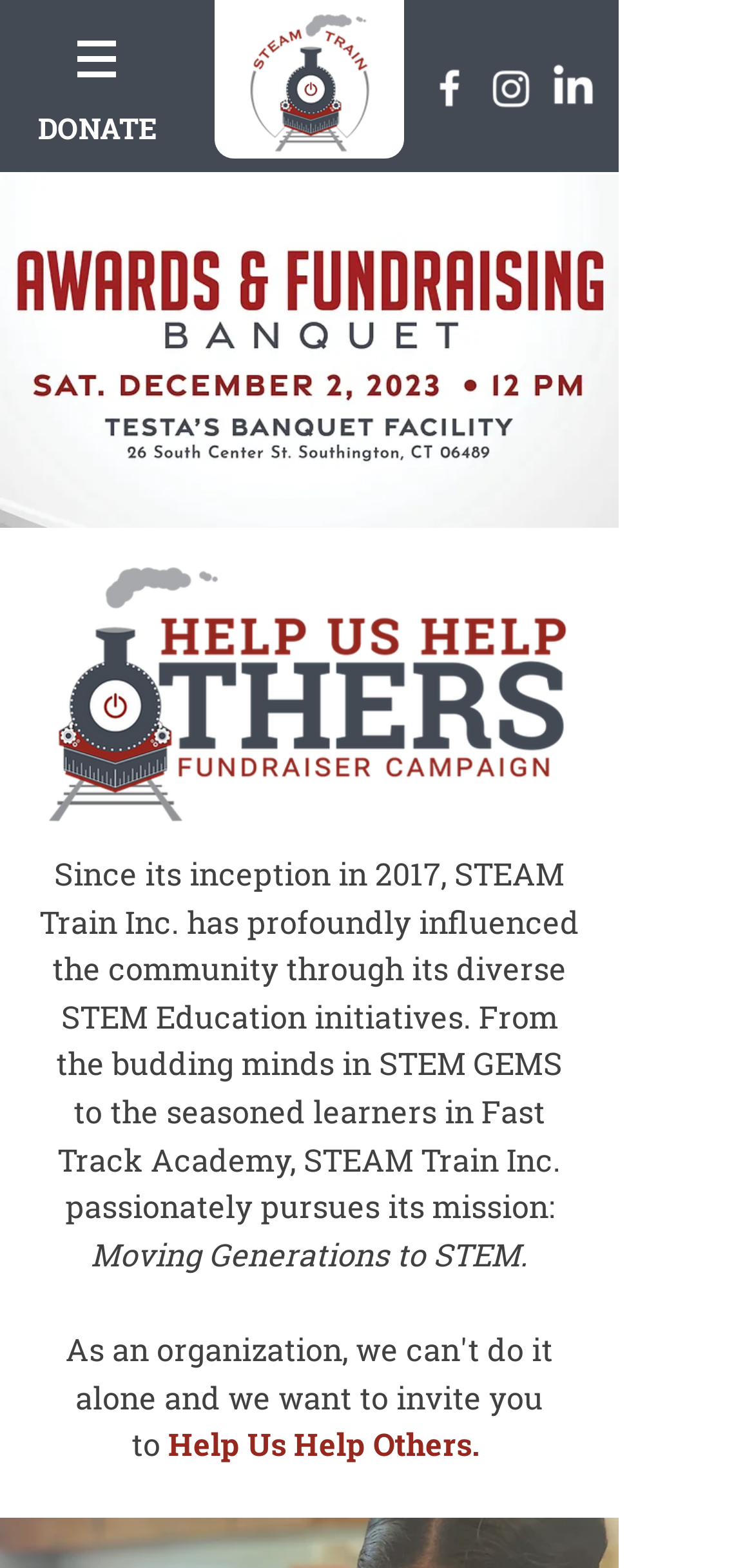Based on the element description: "aria-label="White Facebook Icon"", identify the UI element and provide its bounding box coordinates. Use four float numbers between 0 and 1, [left, top, right, bottom].

[0.564, 0.041, 0.628, 0.072]